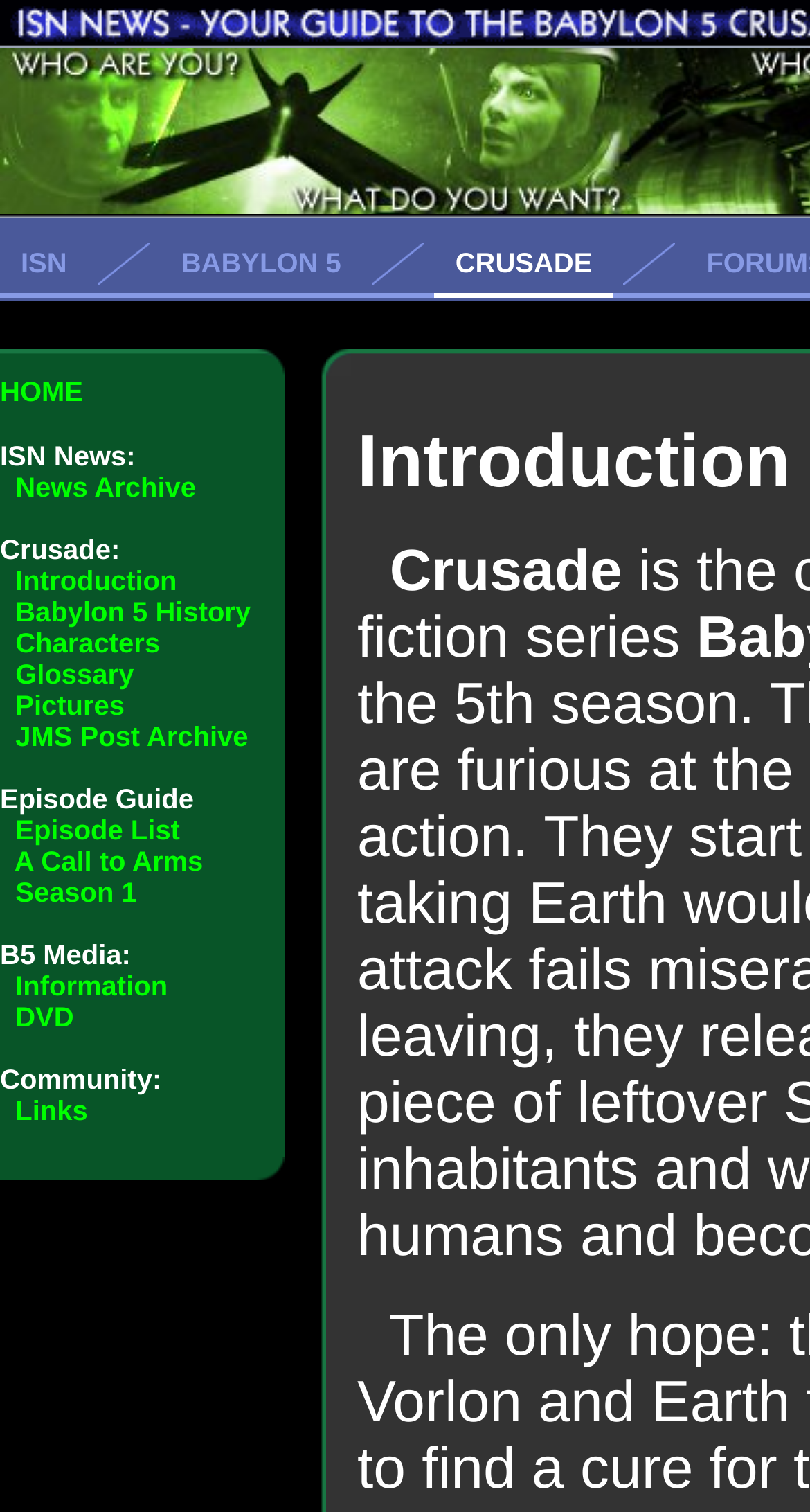Determine the bounding box coordinates for the UI element matching this description: "Season 1".

[0.019, 0.58, 0.169, 0.601]